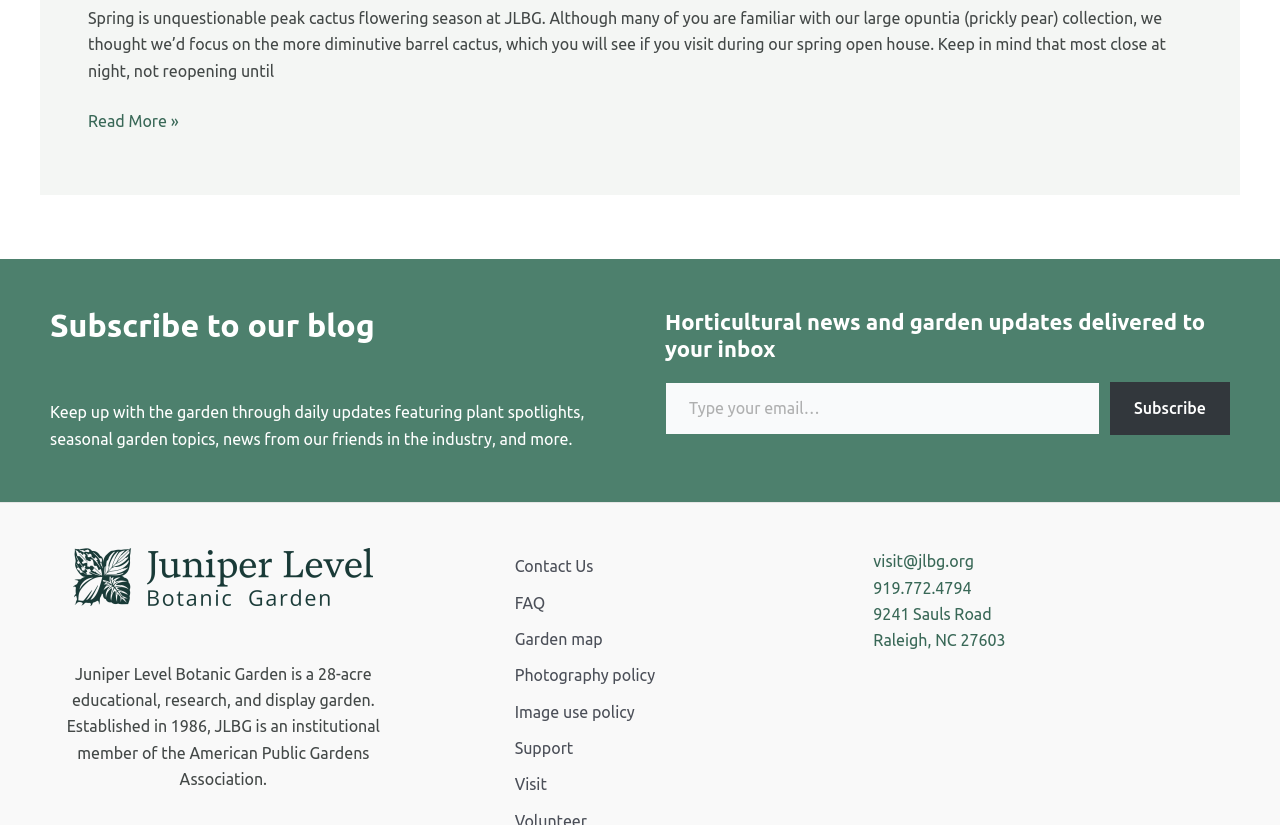Identify the bounding box coordinates for the element you need to click to achieve the following task: "Go to the 'Comics Services' page". The coordinates must be four float values ranging from 0 to 1, formatted as [left, top, right, bottom].

None